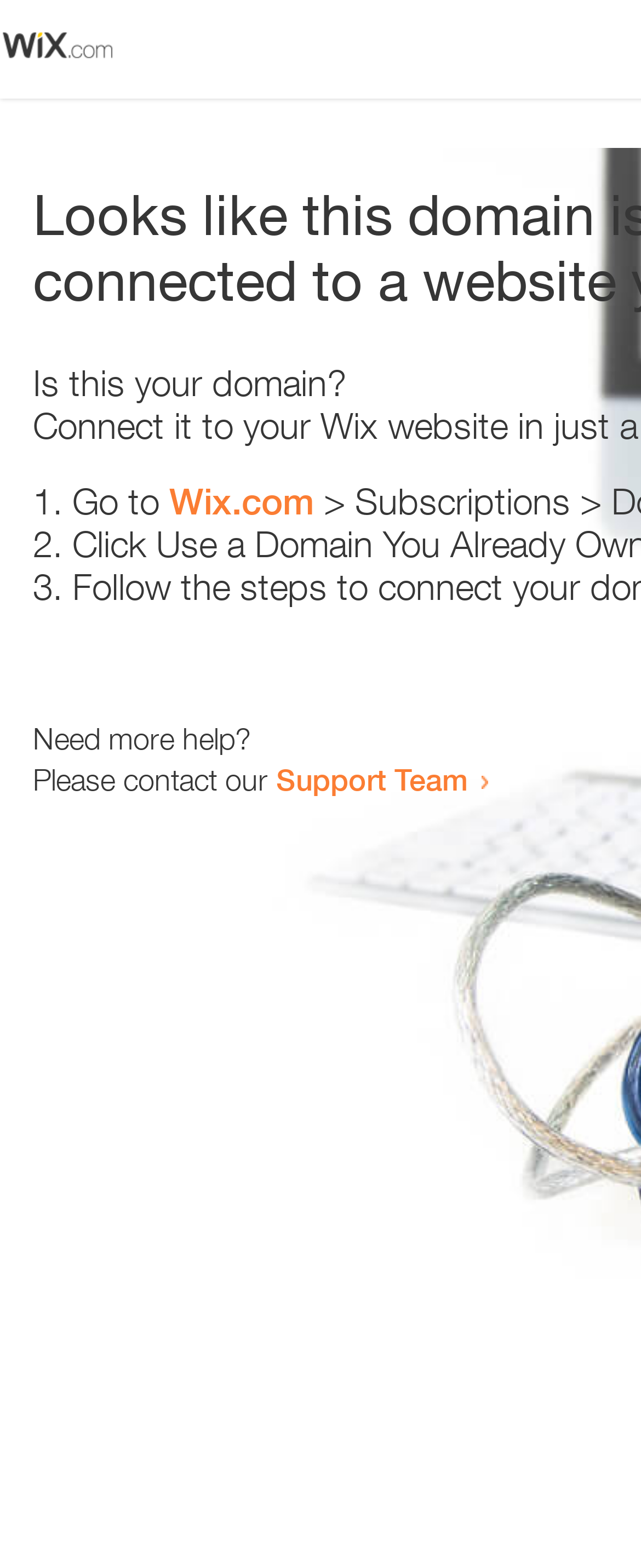Given the description Old Trafford rules, predict the bounding box coordinates of the UI element. Ensure the coordinates are in the format (top-left x, top-left y, bottom-right x, bottom-right y) and all values are between 0 and 1.

None